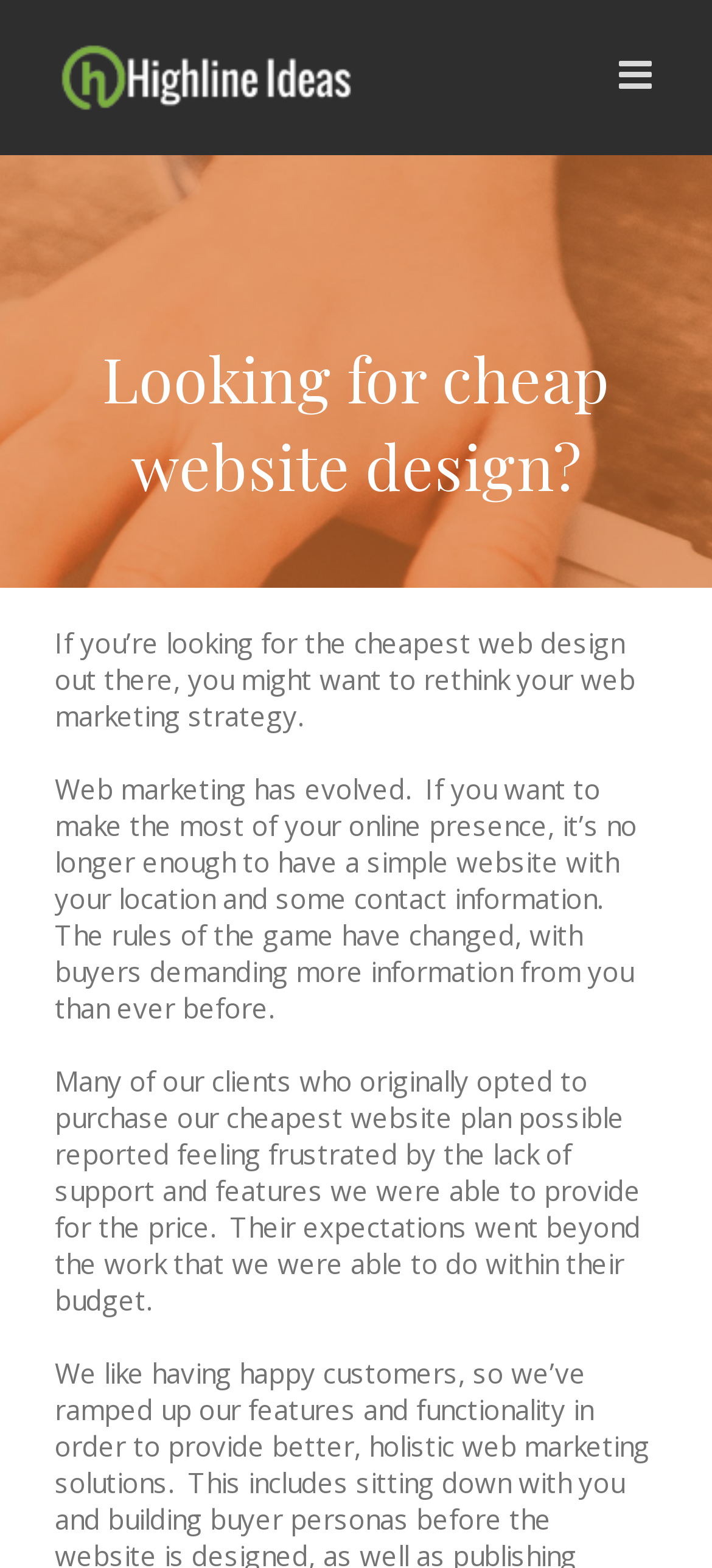What is the title or heading displayed on the webpage?

Looking for cheap website design?